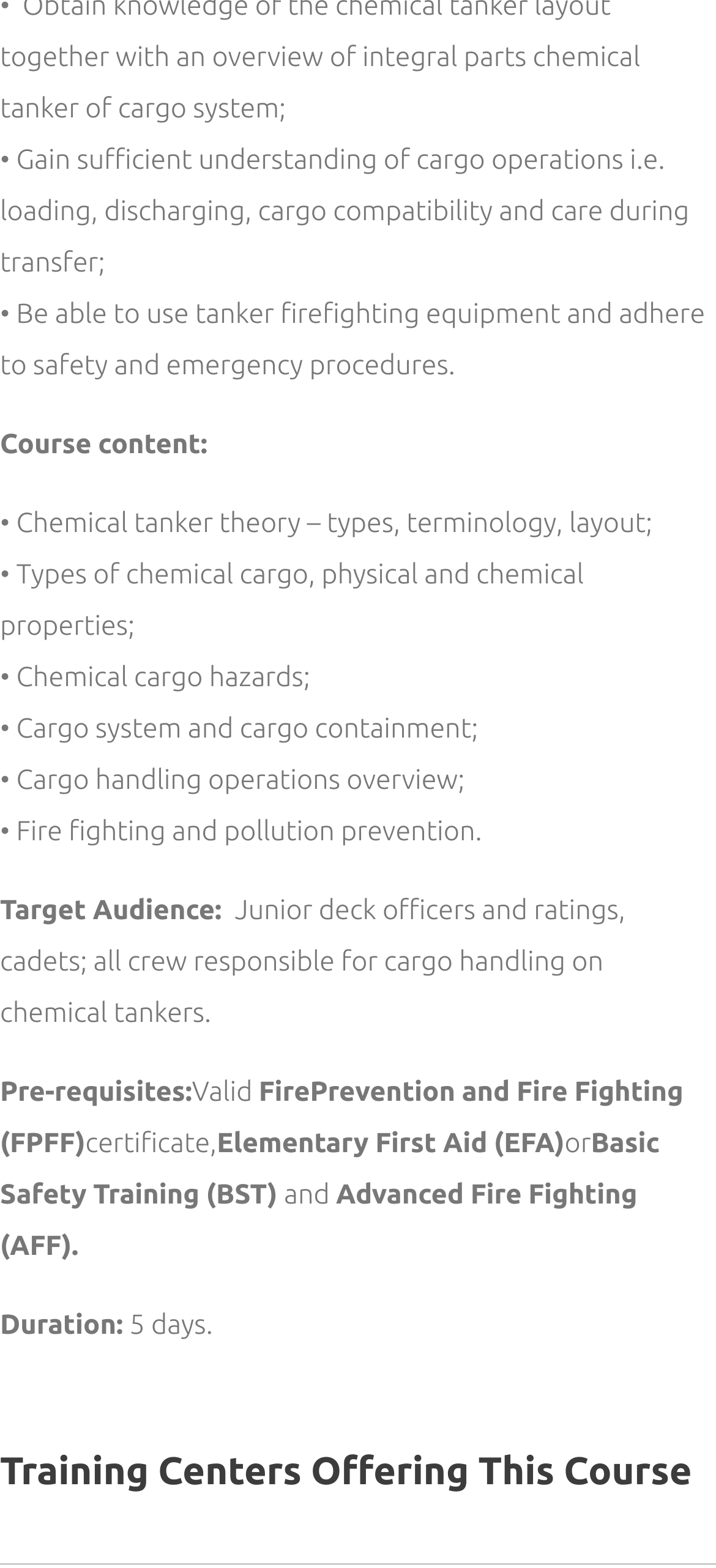What are the pre-requisites for this course?
Please answer the question with a single word or phrase, referencing the image.

FPFF, EFA, BST, or AFF